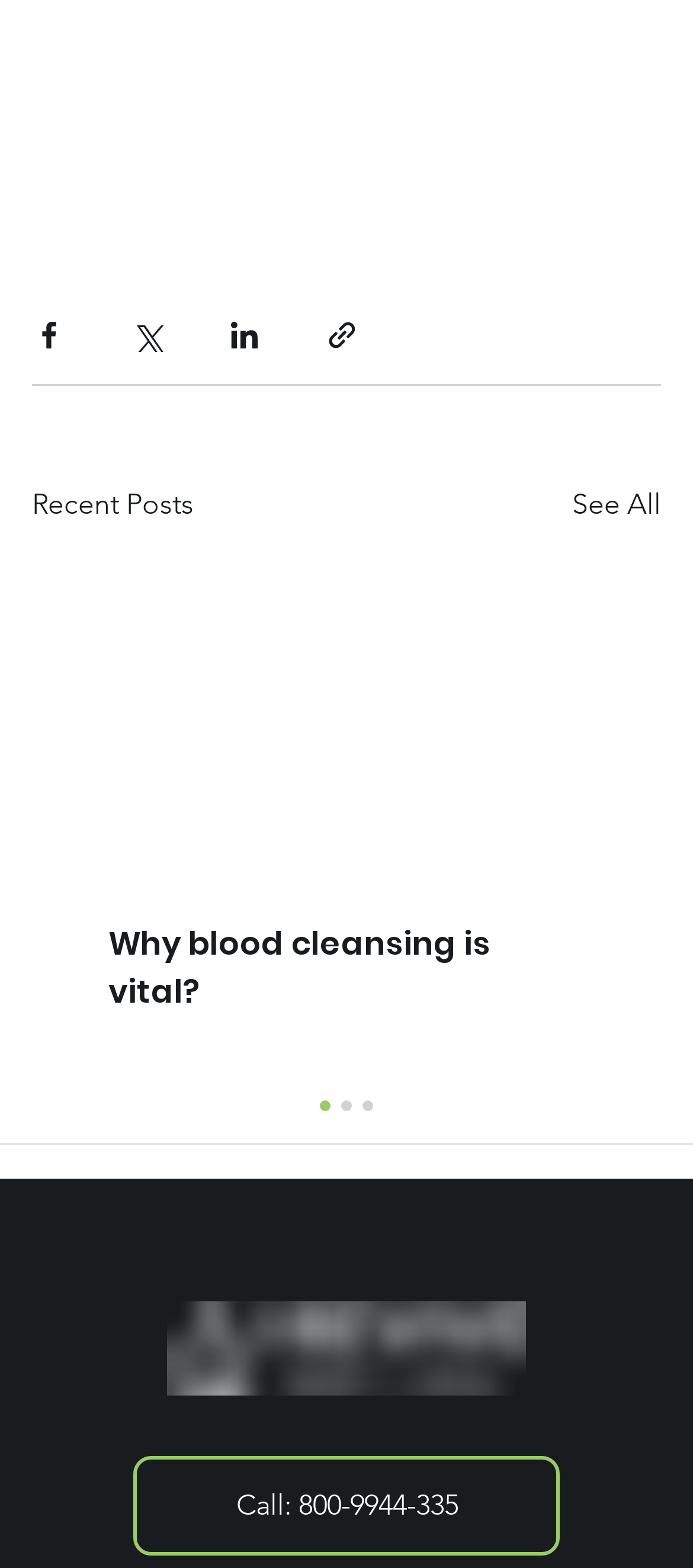Identify the bounding box coordinates of the clickable section necessary to follow the following instruction: "Learn hijama". The coordinates should be presented as four float numbers from 0 to 1, i.e., [left, top, right, bottom].

[0.242, 0.824, 0.758, 0.896]